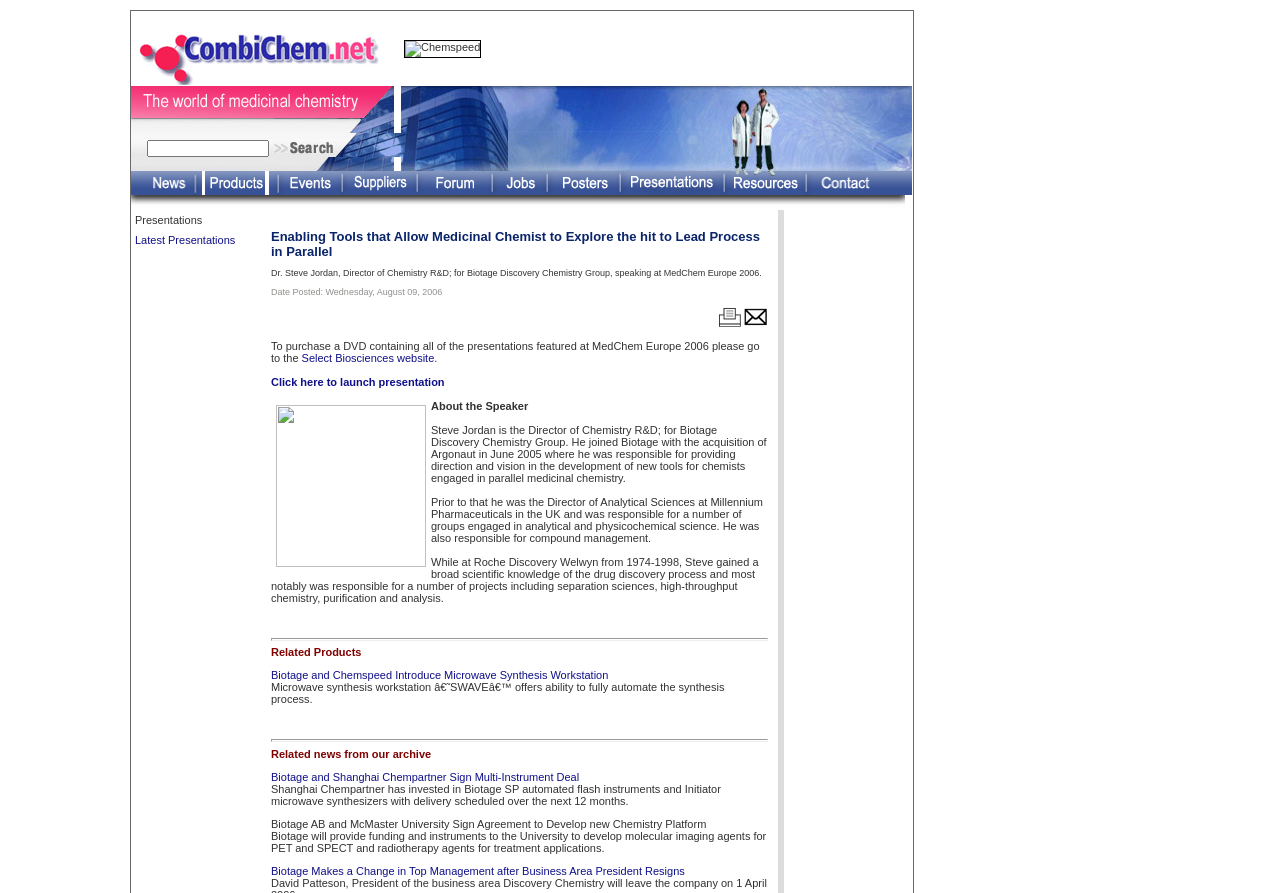Detail the features and information presented on the webpage.

The webpage appears to be a portal for medicinal chemistry information, with a focus on enabling tools for medicinal chemists to explore the hit-to-lead process in parallel. 

At the top of the page, there is a layout table row with a cell containing the text "Chemspeed". Below this, there is another layout table row with two cells, each containing an image. The first image is linked, and the second image has the alt text "Chemspeed". 

Further down the page, there is a series of layout table rows, each containing multiple cells with images. Some of these images are linked, while others are not. The images are arranged in a grid-like pattern, with multiple rows and columns. There are also a few text boxes and links scattered throughout the grid.

In the middle of the page, there is a section with a series of linked images, each with a small icon. These images are arranged in a horizontal row, with multiple columns. Below this section, there is another series of linked images, also arranged in a horizontal row.

Towards the bottom of the page, there is a section with multiple layout table rows, each containing a single cell with an image. These images are arranged in a vertical column, with multiple rows.

Overall, the page appears to be a resource for medicinal chemists, providing access to various tools and information related to the hit-to-lead process. The layout is organized and easy to navigate, with clear headings and concise text.